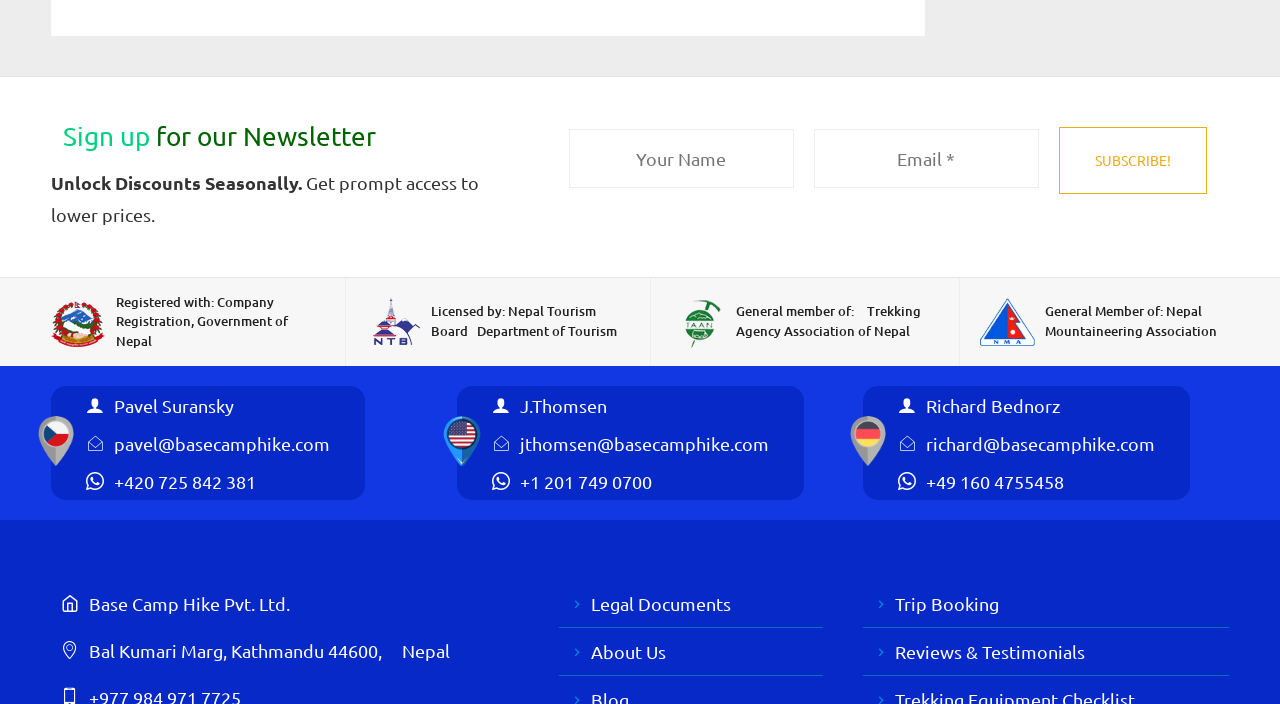What is the purpose of the newsletter?
Using the image, respond with a single word or phrase.

Unlock Discounts Seasonally